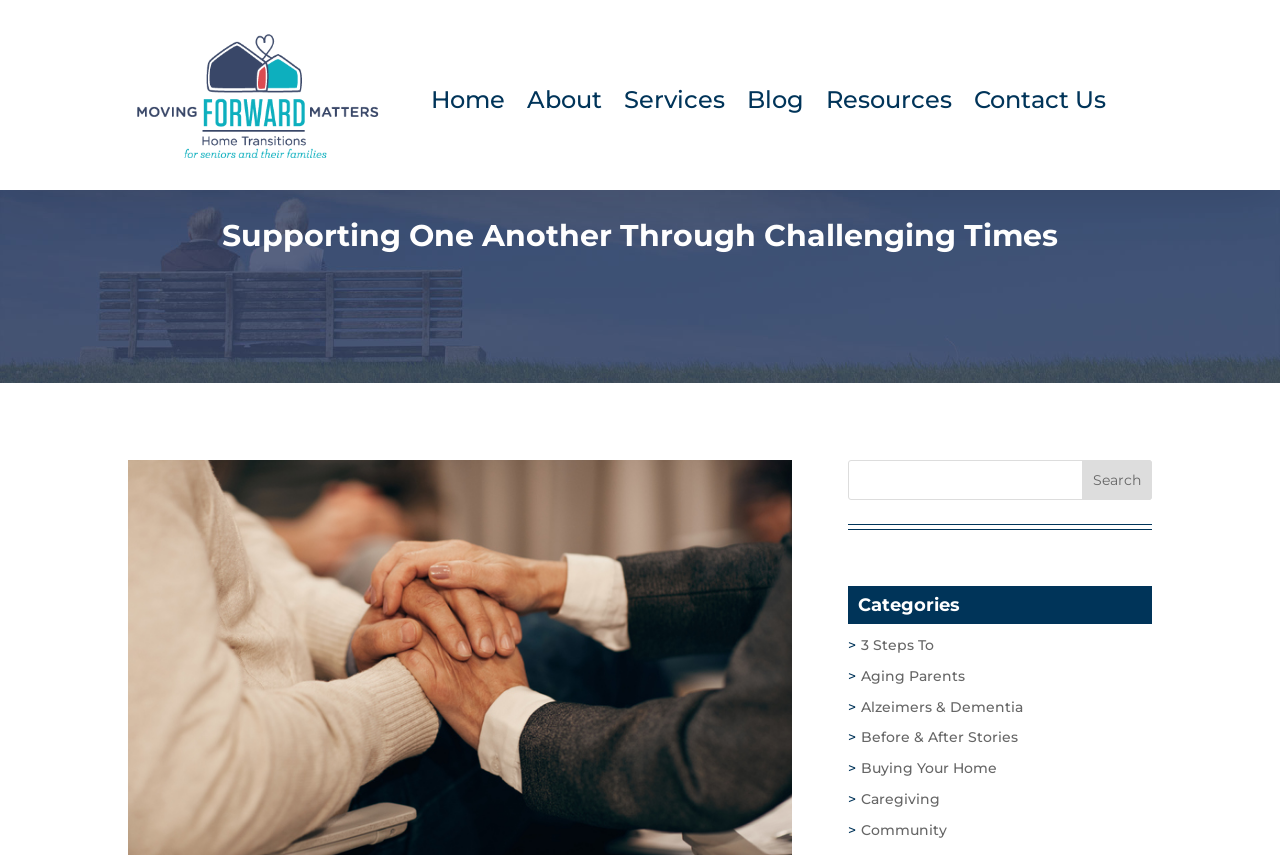Generate a comprehensive description of the webpage content.

The webpage is about supporting one another through challenging times, with a focus on moving forward. At the top left corner, there is a logo of "Moving Forward Matters" with a link to the homepage. Next to the logo, there is a navigation menu with links to "Home", "About", "Services", "Blog", "Resources", and "Contact Us", arranged horizontally from left to right.

Below the navigation menu, there is a heading that reads "Supporting One Another Through Challenging Times". On the right side of the page, there is a search bar with a search button. Below the search bar, there is a heading that reads "Categories", followed by a list of links to various categories, including "3 Steps To", "Aging Parents", "Alzeimers & Dementia", "Before & After Stories", "Buying Your Home", "Caregiving", and "Community", arranged vertically from top to bottom.

The overall structure of the webpage is divided into two main sections: the top section with the logo, navigation menu, and heading, and the right section with the search bar and categories list. The webpage appears to be a blog or resource website focused on providing support and guidance for individuals facing challenging times.